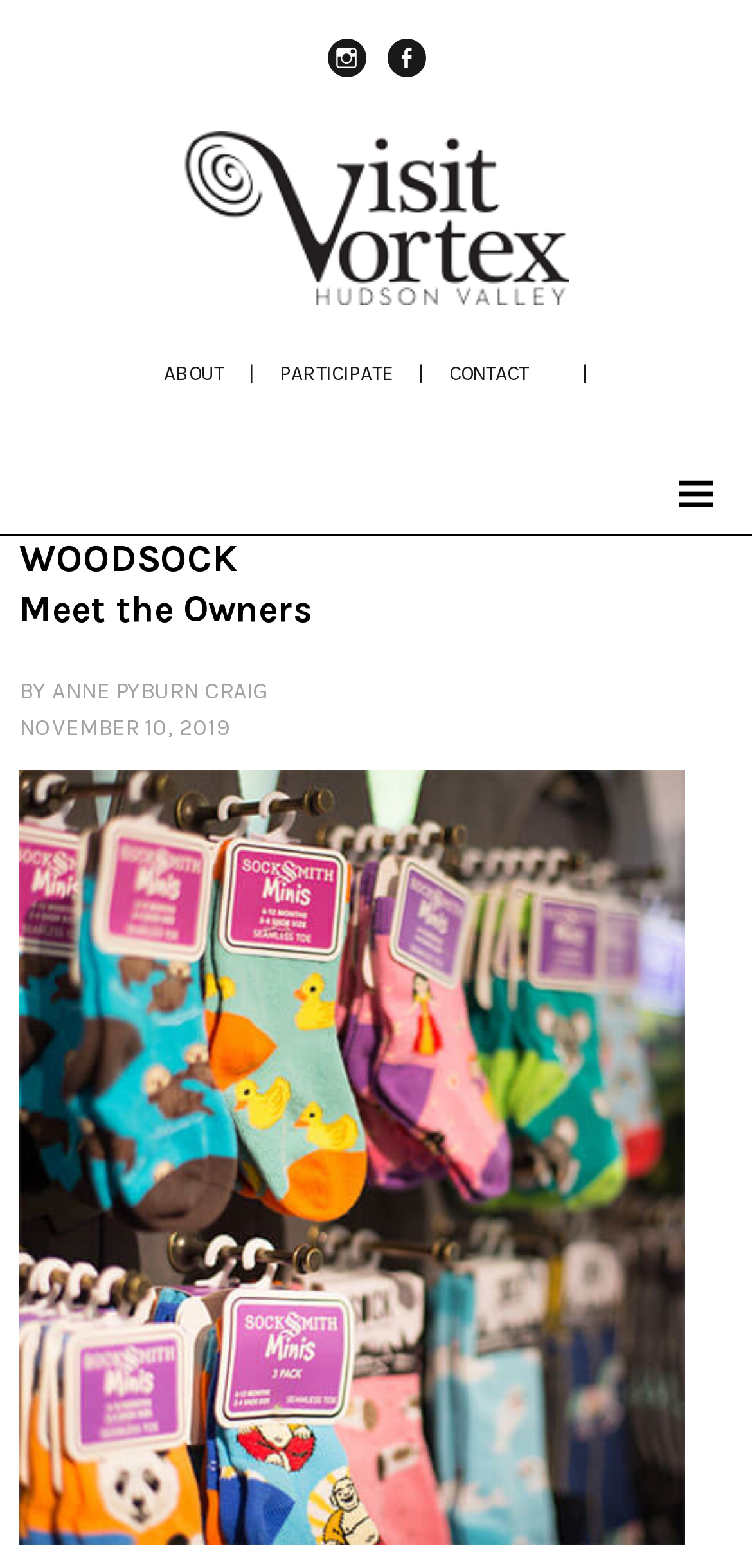Examine the image and give a thorough answer to the following question:
What is the date of the article?

The date of the article can be found in the StaticText element 'NOVEMBER 10, 2019' which is a child element of the link with the Instagram icon.